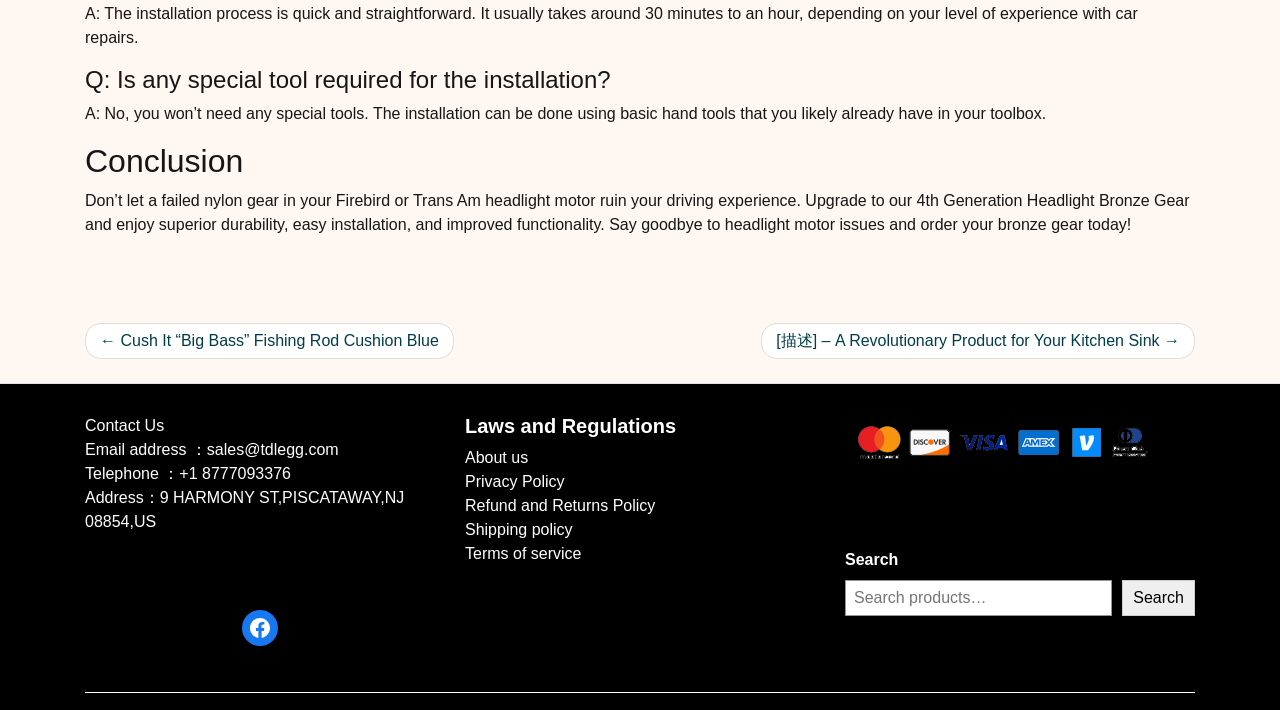What is the name of the product being described?
We need a detailed and exhaustive answer to the question. Please elaborate.

The answer can be found in the conclusion section of the webpage, where it is mentioned that 'Upgrade to our 4th Generation Headlight Bronze Gear and enjoy superior durability, easy installation, and improved functionality.'